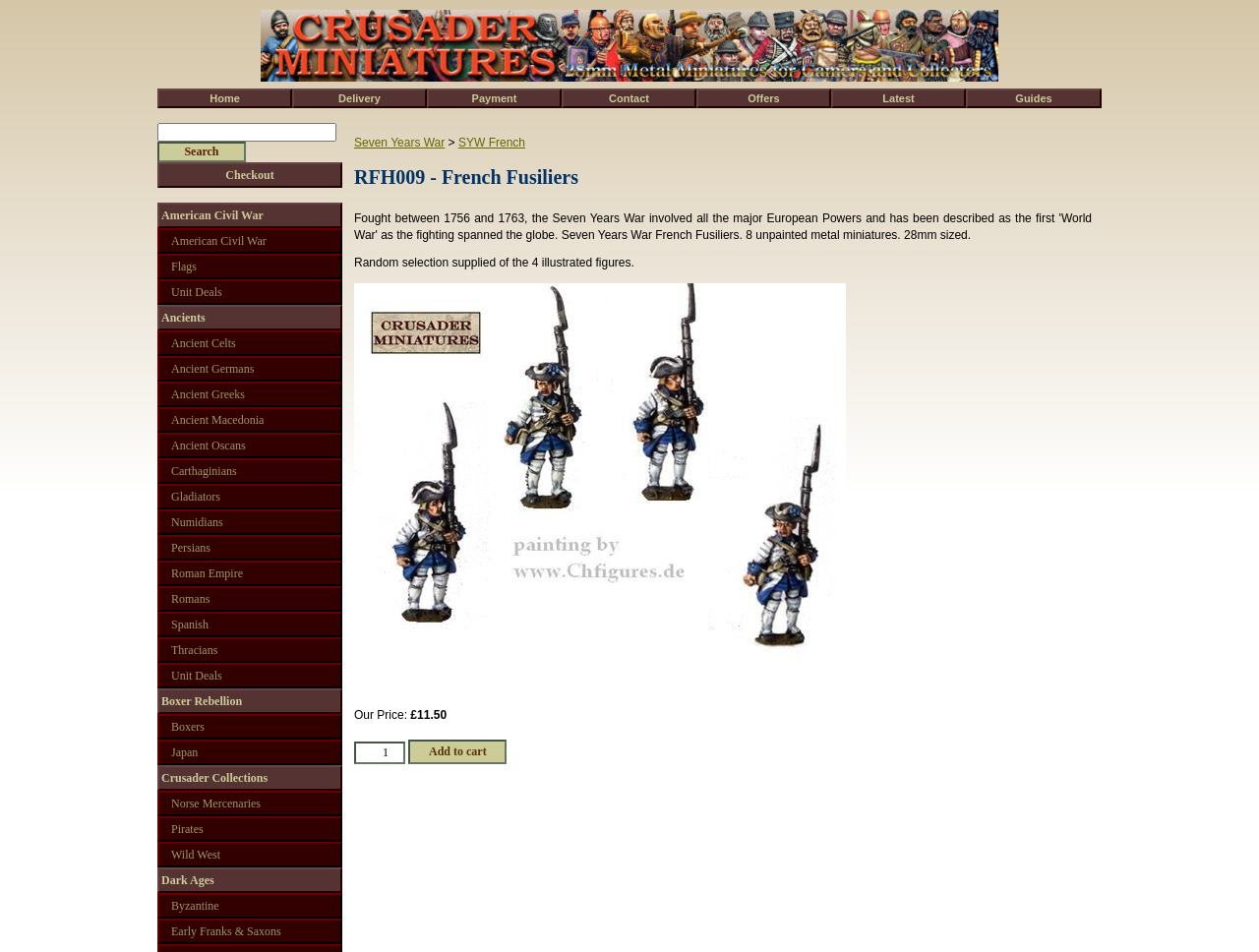Identify the bounding box coordinates for the UI element described as: "→ Why join us?". The coordinates should be provided as four floats between 0 and 1: [left, top, right, bottom].

None